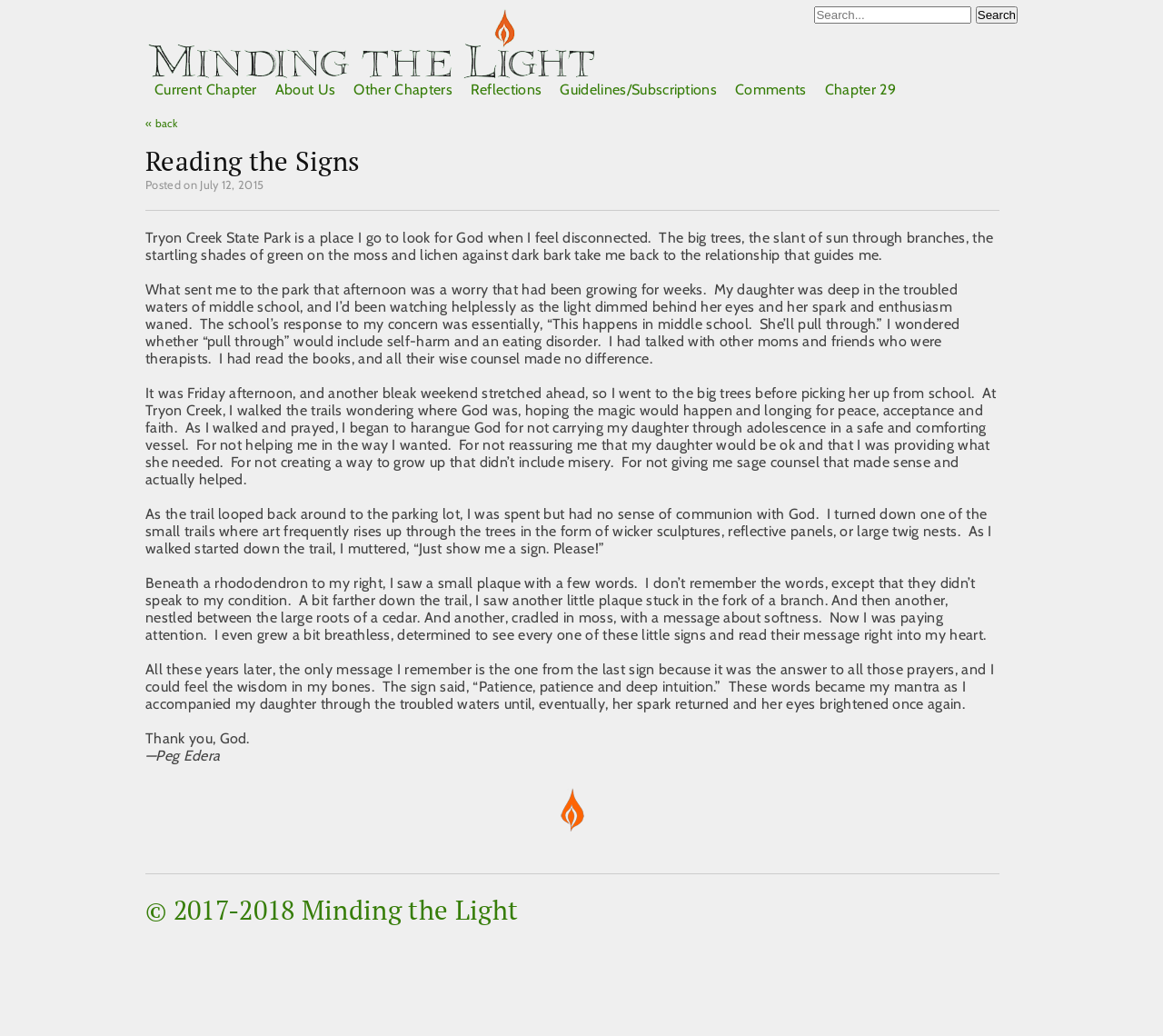What is the main title displayed on this webpage?

Minding the Light